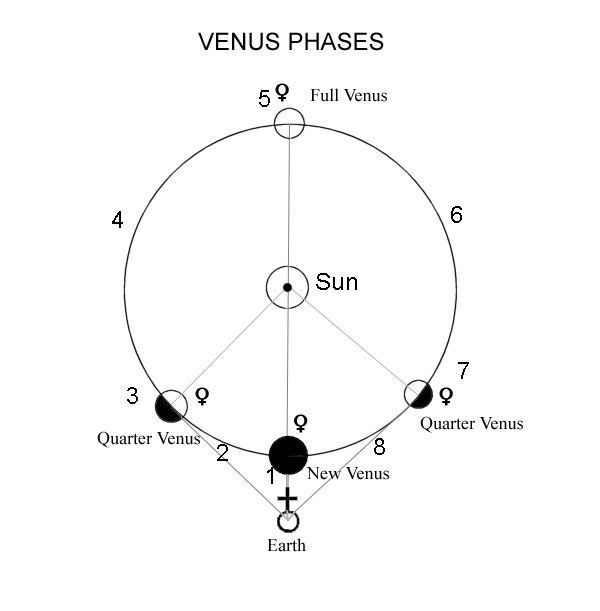Offer a comprehensive description of the image.

The image depicts the various phases of Venus as observed from Earth, illustrating its orbital positions relative to the Sun and Earth. The diagram features a circular representation labeled "Venus Phases" and indicates eight key positions: the New Venus phase at position 1, the Full Venus phase at position 5, and the Quarter Venus phases at positions 3, 6, and 8. 

At the center of the diagram is the Sun, with the Earth represented below it, symbolizing the key relationship between these celestial bodies as they interact. The image serves as a visual guide to understanding how the illumination of Venus changes in relation to its position in the solar system, thereby reflecting the concept of planetary phases utilized in astrological studies. This insightful representation underlines the dynamic and shifting nature of Venus's visibility as seen from Earth, which is crucial for both astronomical and astrological observations.